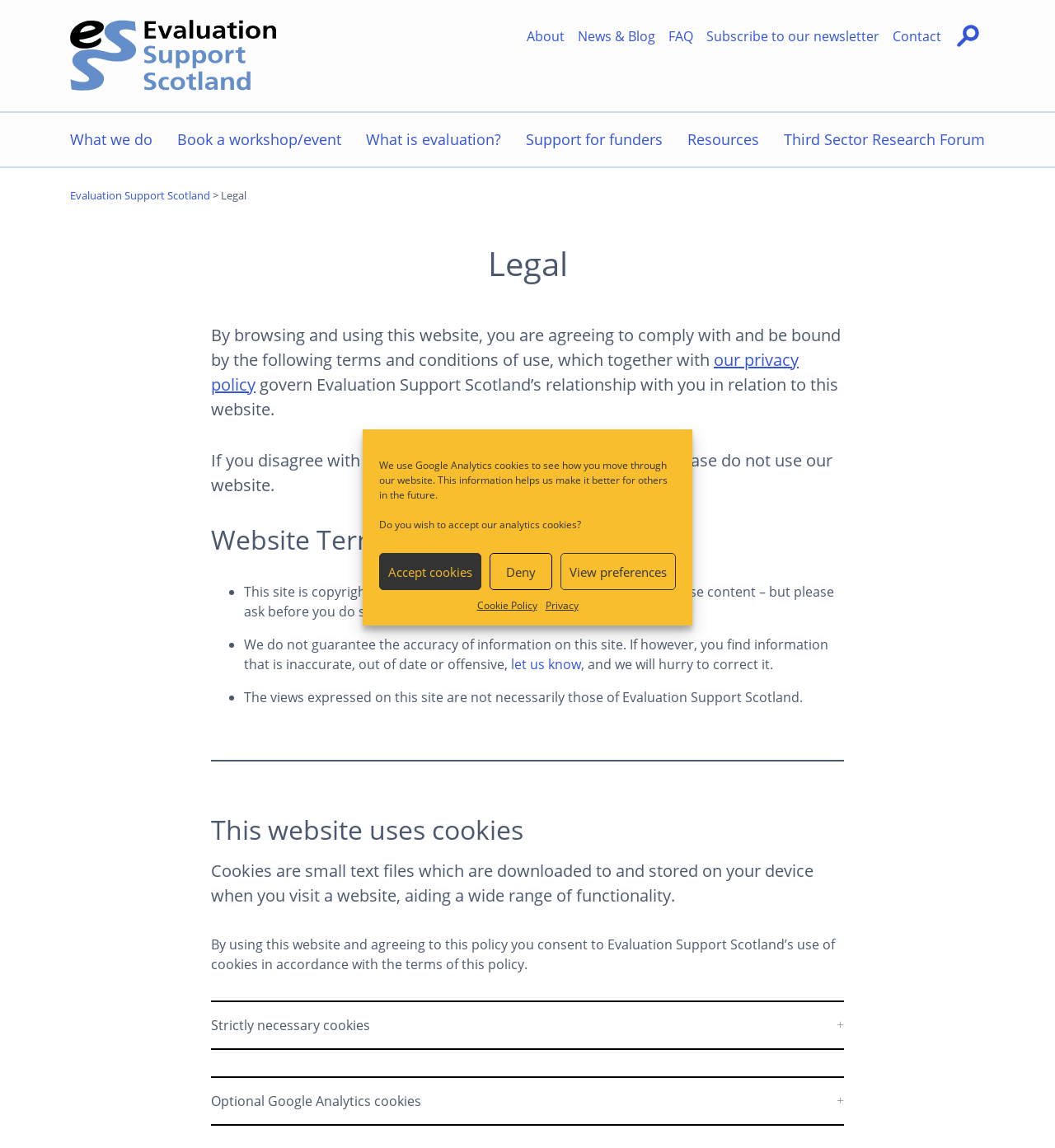Extract the bounding box for the UI element that matches this description: "Evaluation Support Scotland".

[0.066, 0.164, 0.199, 0.177]